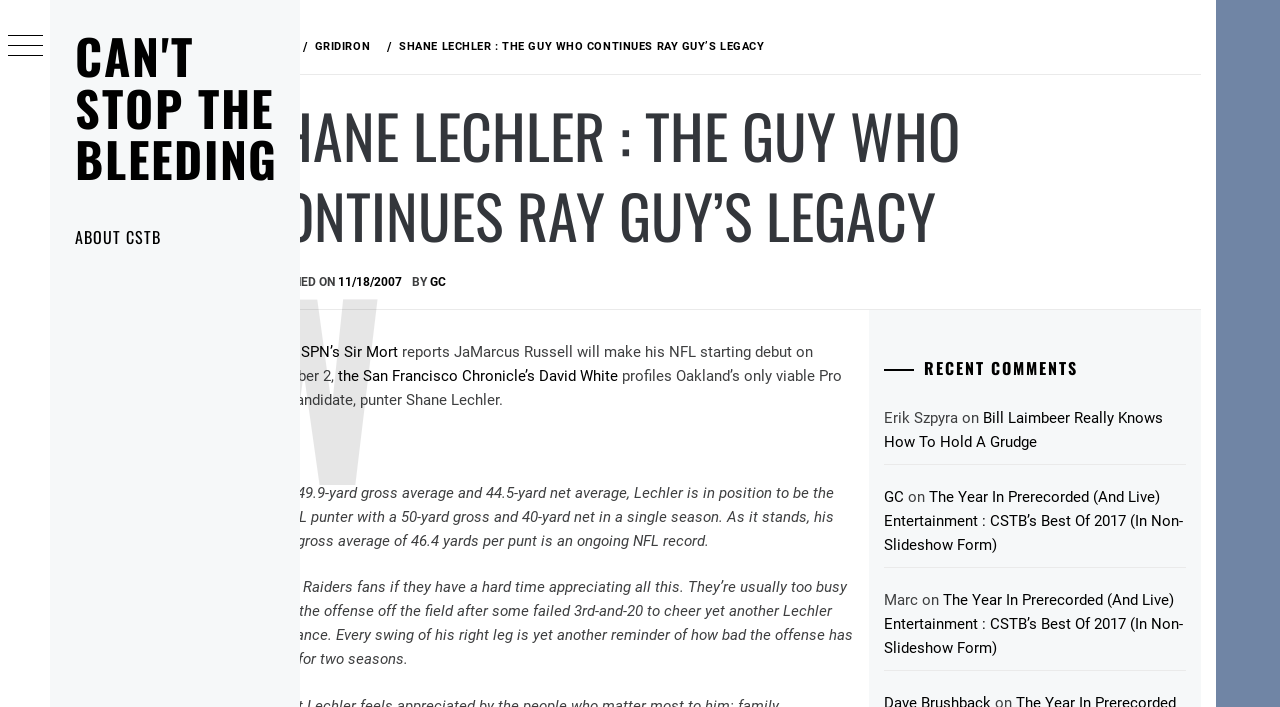Give a one-word or short phrase answer to this question: 
Who wrote the article about Shane Lechler?

GC